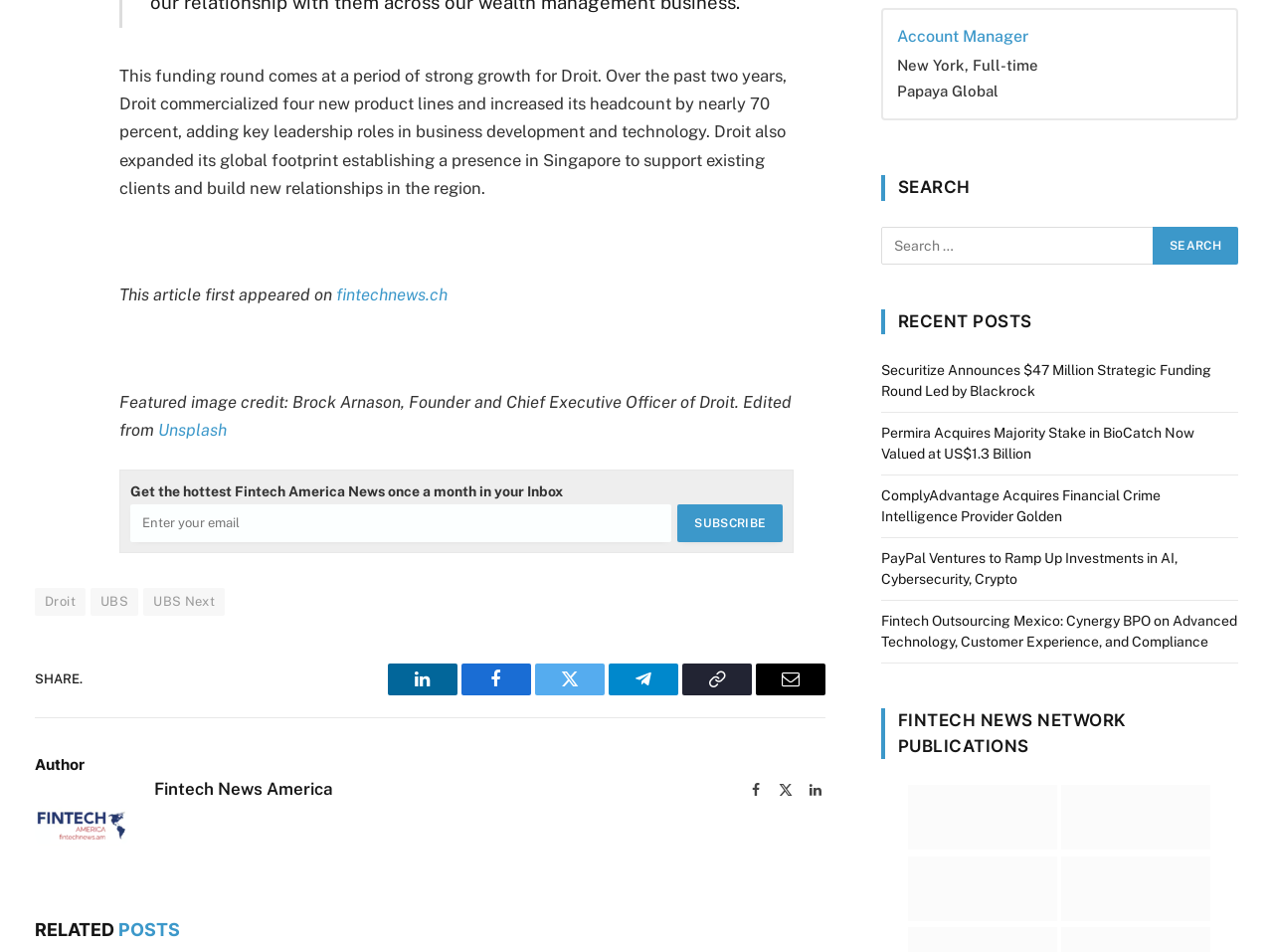Locate the bounding box coordinates of the clickable region to complete the following instruction: "switch to French."

None